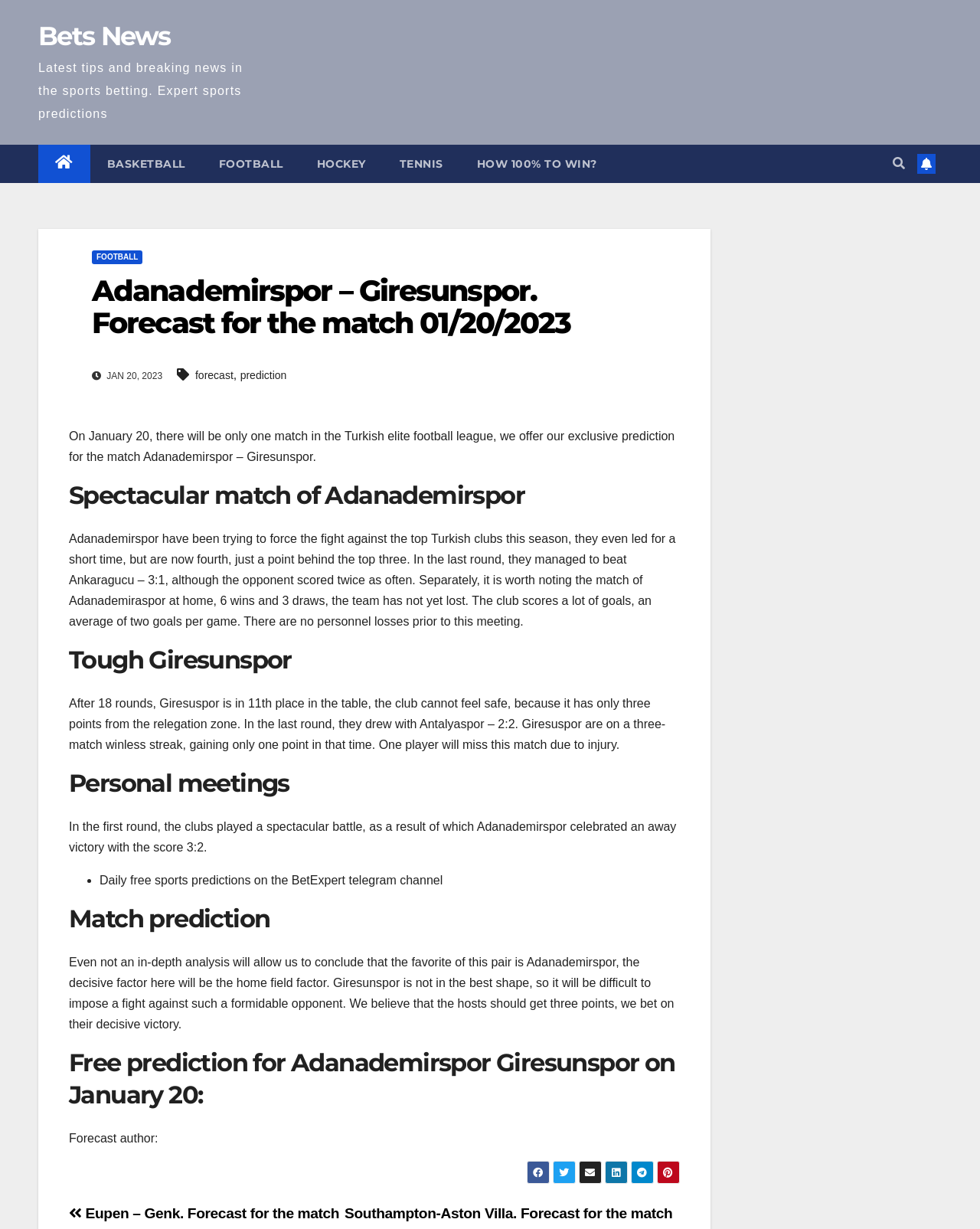Determine the bounding box coordinates of the region to click in order to accomplish the following instruction: "Click on the 'forecast' link". Provide the coordinates as four float numbers between 0 and 1, specifically [left, top, right, bottom].

[0.199, 0.3, 0.238, 0.31]